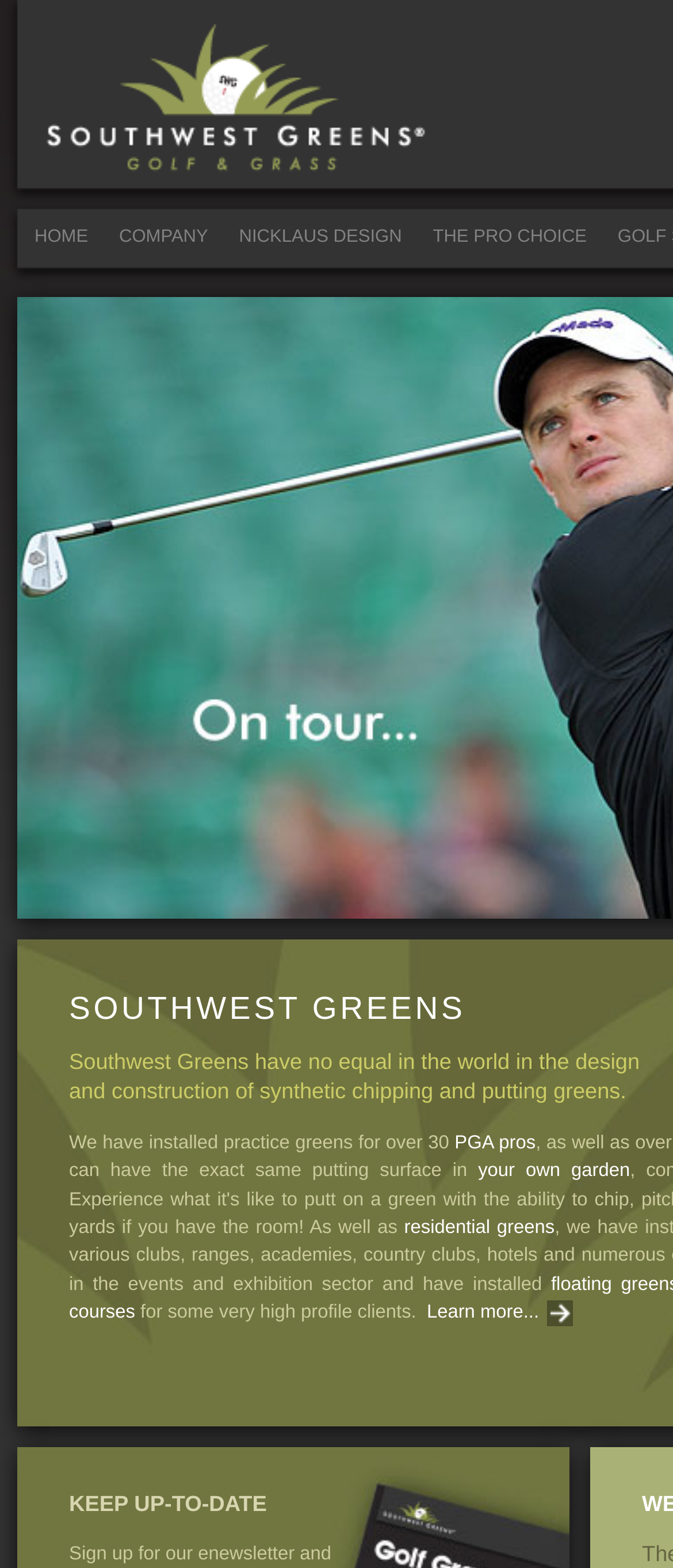What type of products does Southwest Greens offer?
Based on the image, give a one-word or short phrase answer.

Artificial putting greens